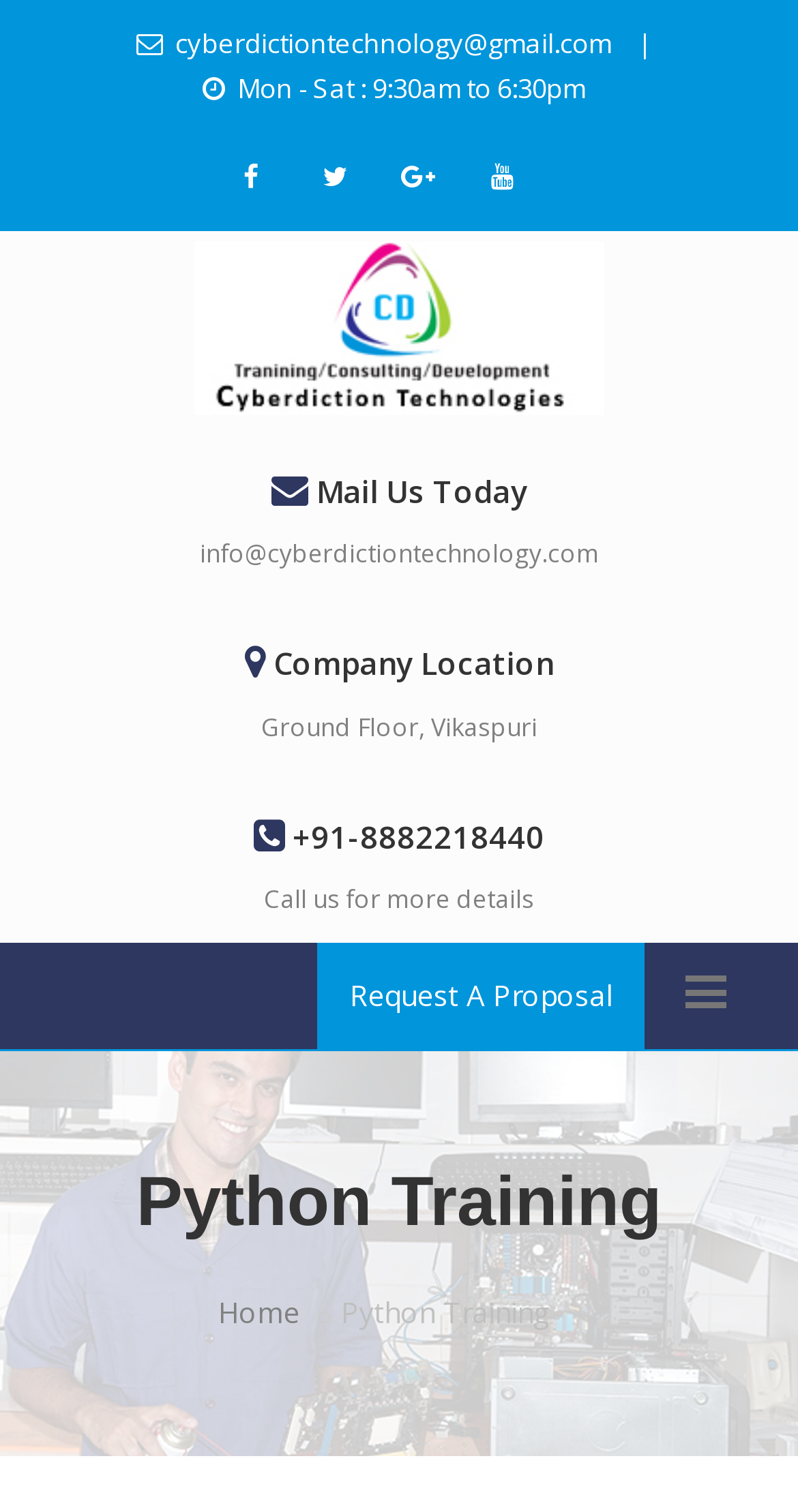Please provide the bounding box coordinates for the element that needs to be clicked to perform the following instruction: "View company location". The coordinates should be given as four float numbers between 0 and 1, i.e., [left, top, right, bottom].

[0.327, 0.469, 0.673, 0.492]